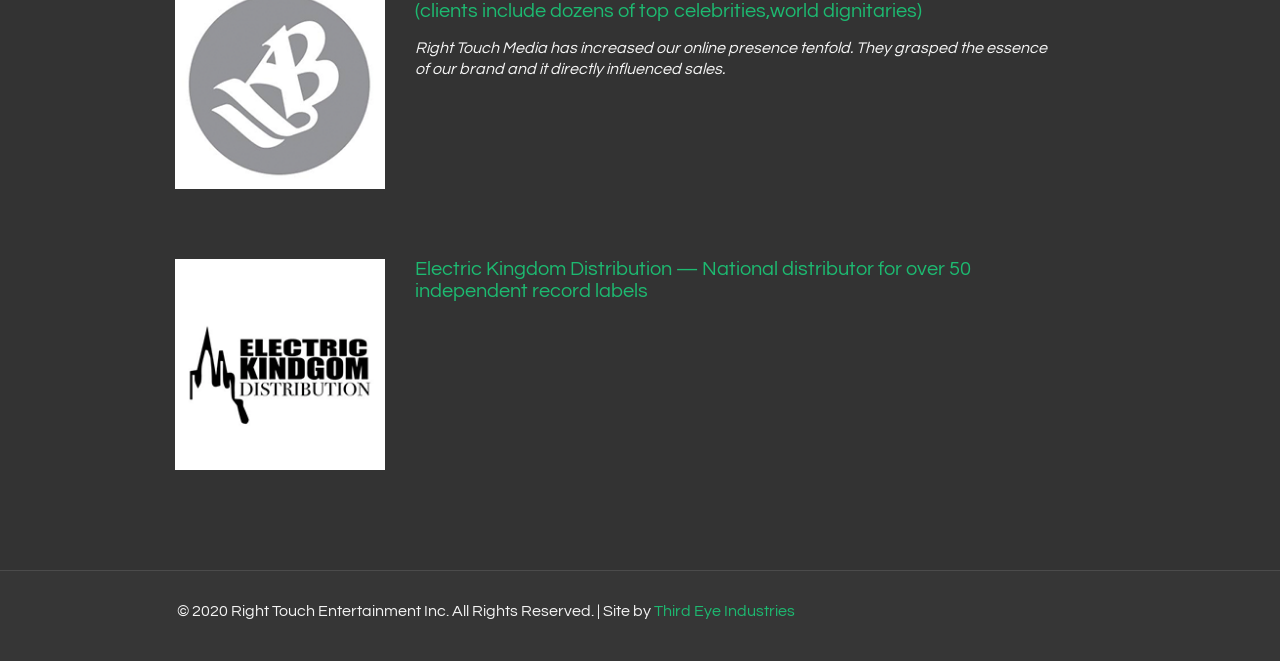How many clients are mentioned on the webpage?
Respond to the question with a single word or phrase according to the image.

Two